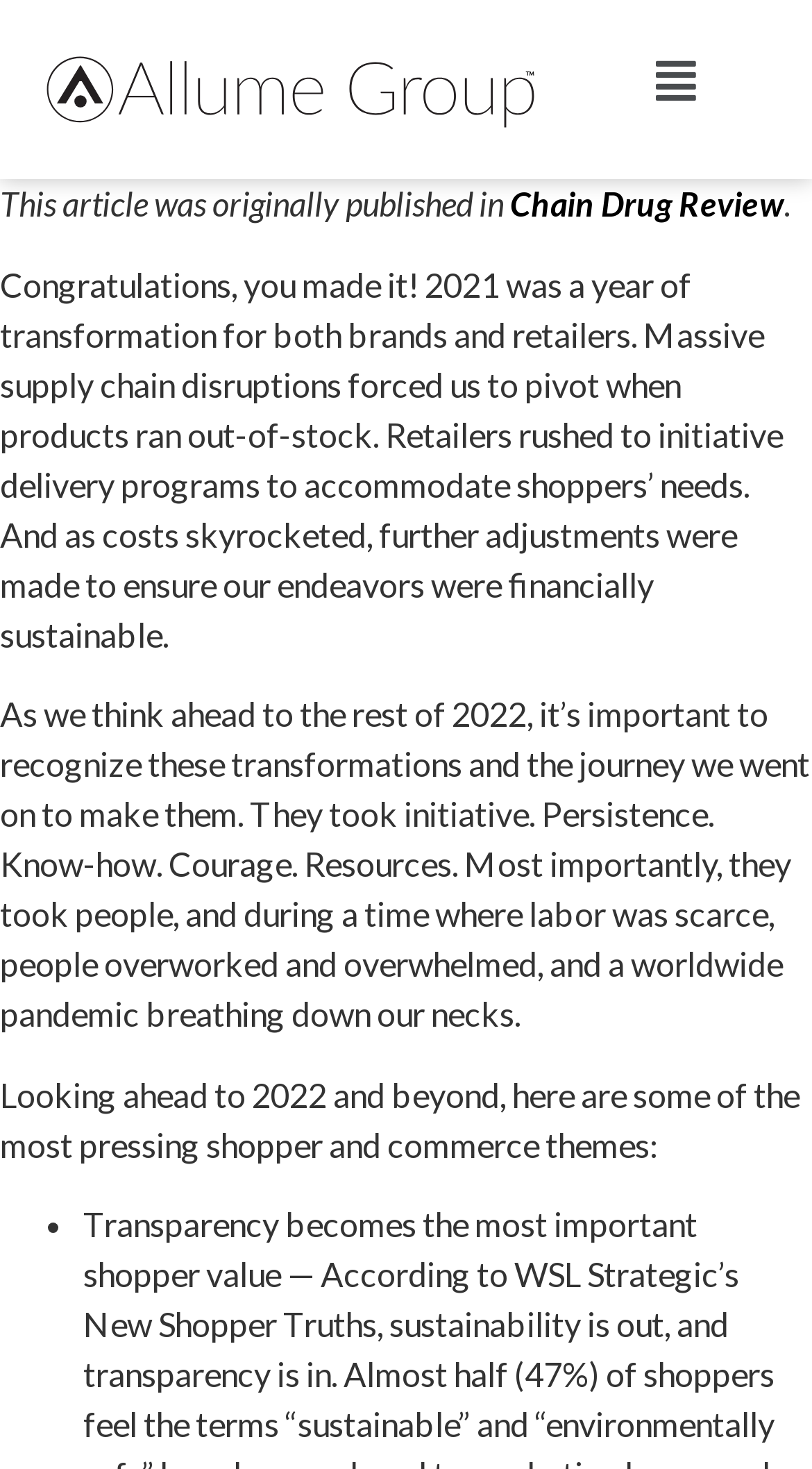Based on the image, provide a detailed and complete answer to the question: 
Is there a menu button on the page?

I found this answer by looking at the button element with the text 'Menu' which is located at the top right corner of the page.